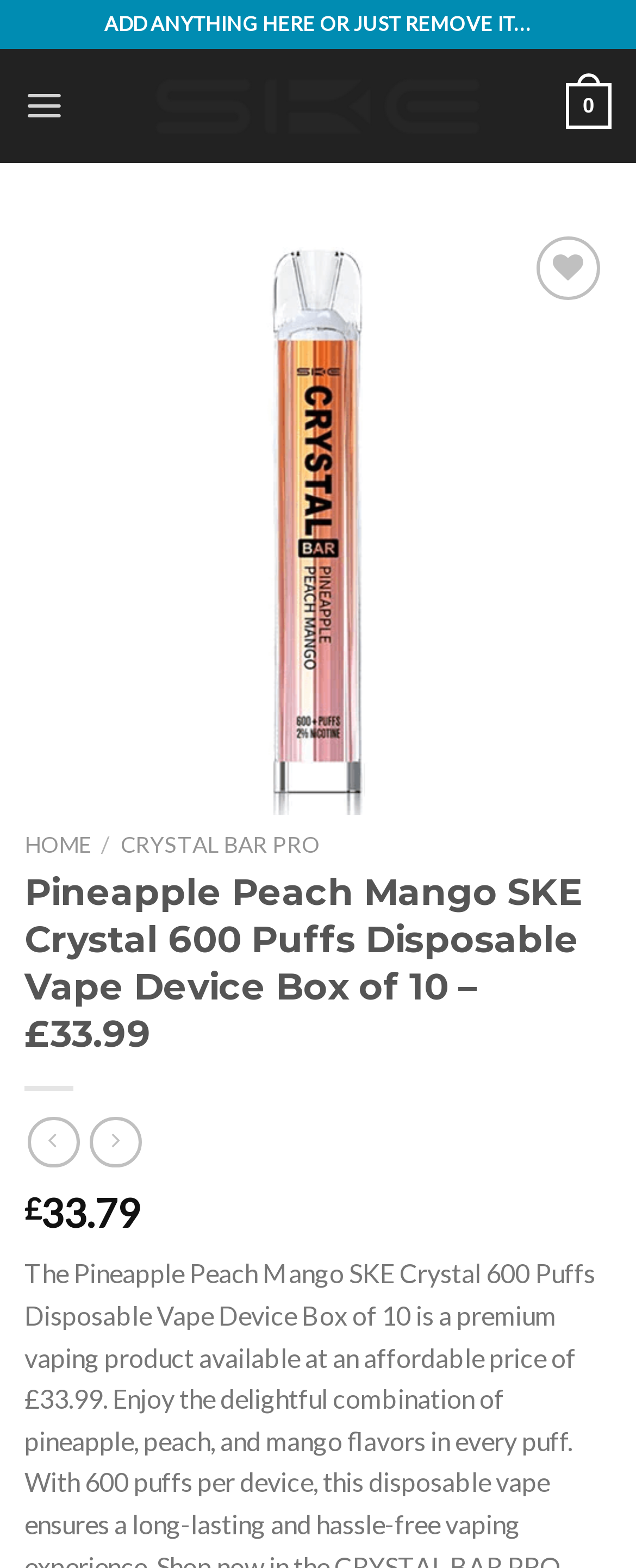Find and specify the bounding box coordinates that correspond to the clickable region for the instruction: "Click on the 'HOME' link".

[0.038, 0.53, 0.141, 0.547]